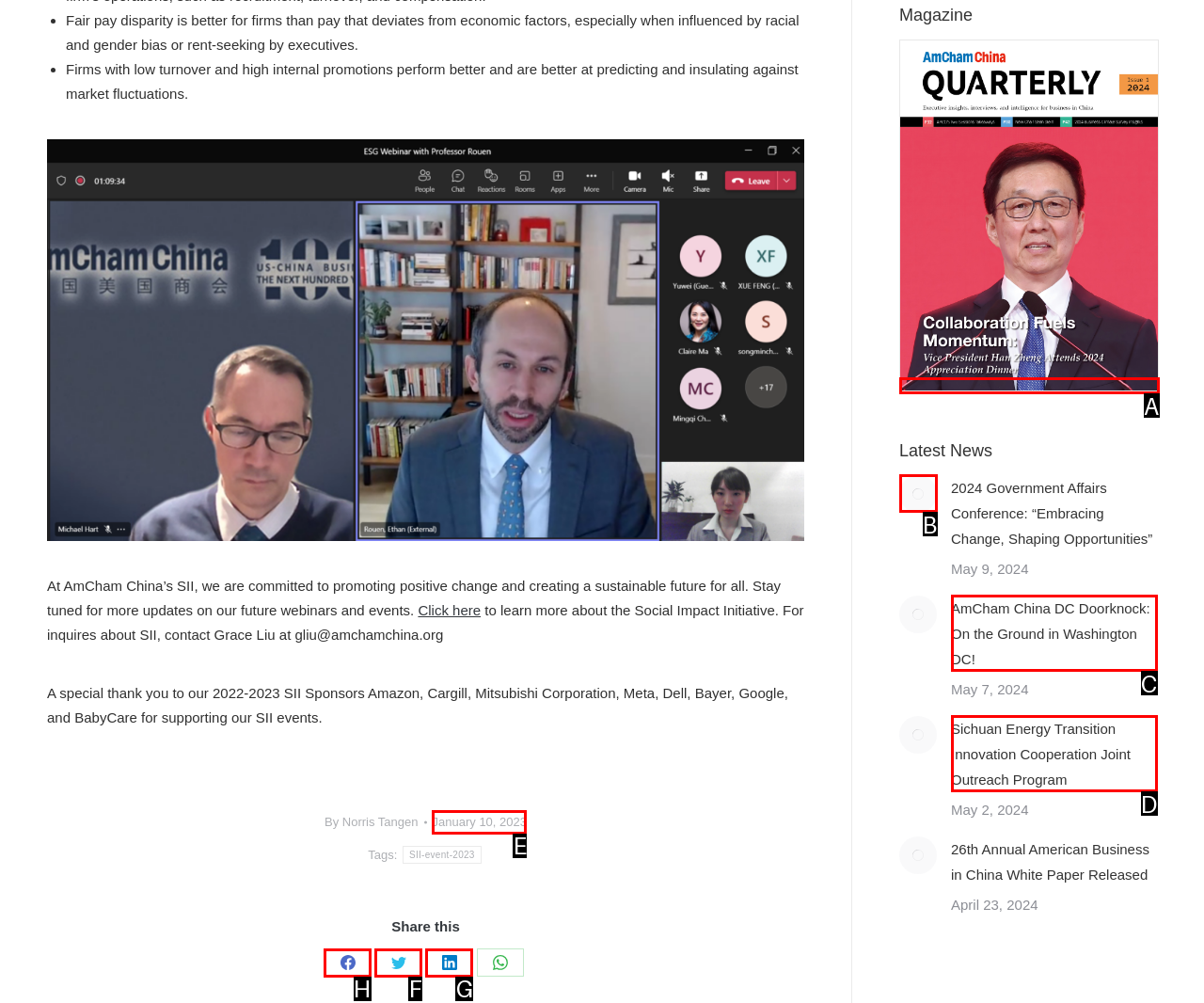What option should you select to complete this task: Share this on Facebook? Indicate your answer by providing the letter only.

H